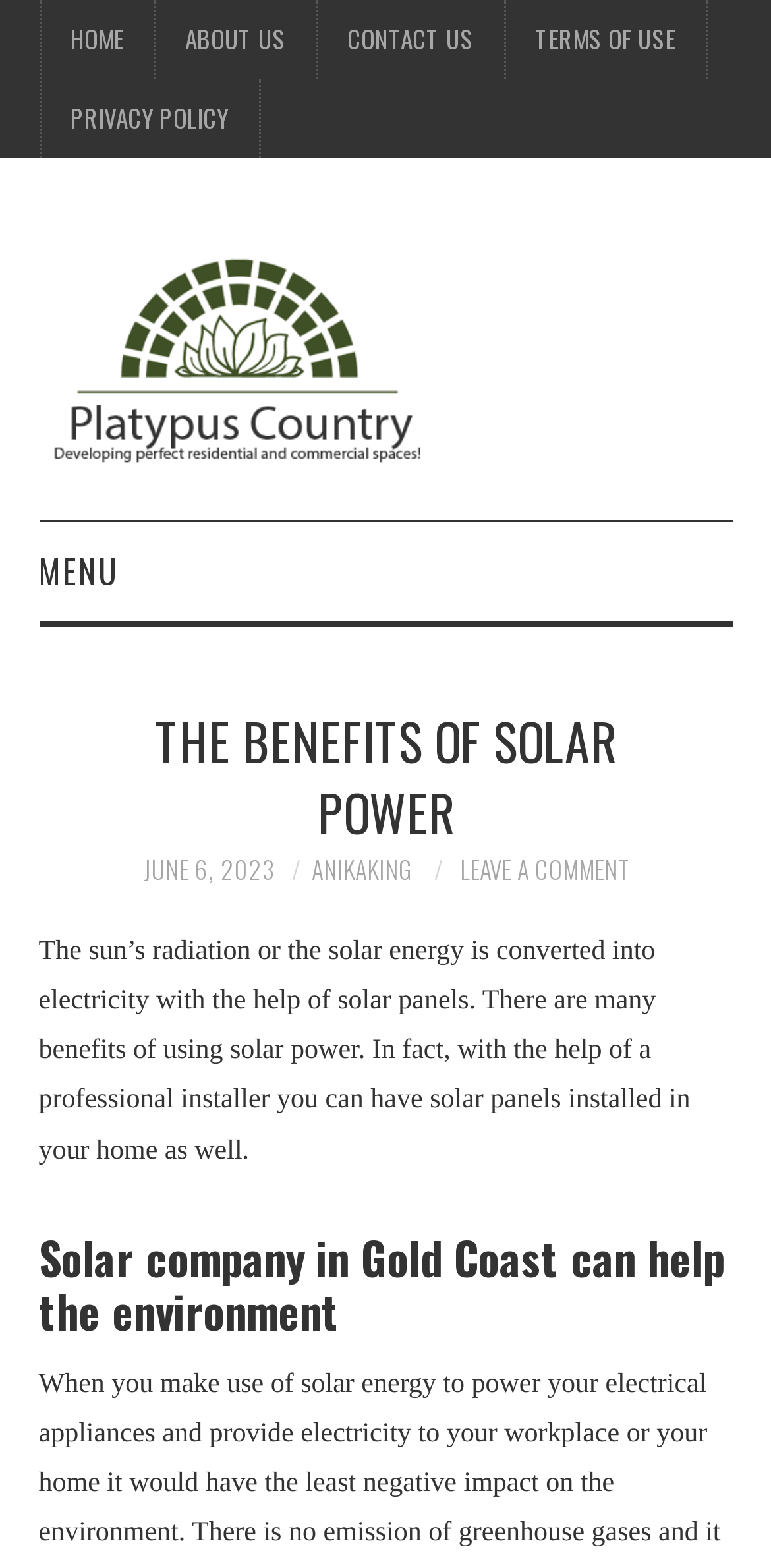Find the bounding box coordinates of the element's region that should be clicked in order to follow the given instruction: "learn about the company". The coordinates should consist of four float numbers between 0 and 1, i.e., [left, top, right, bottom].

[0.201, 0.0, 0.409, 0.05]